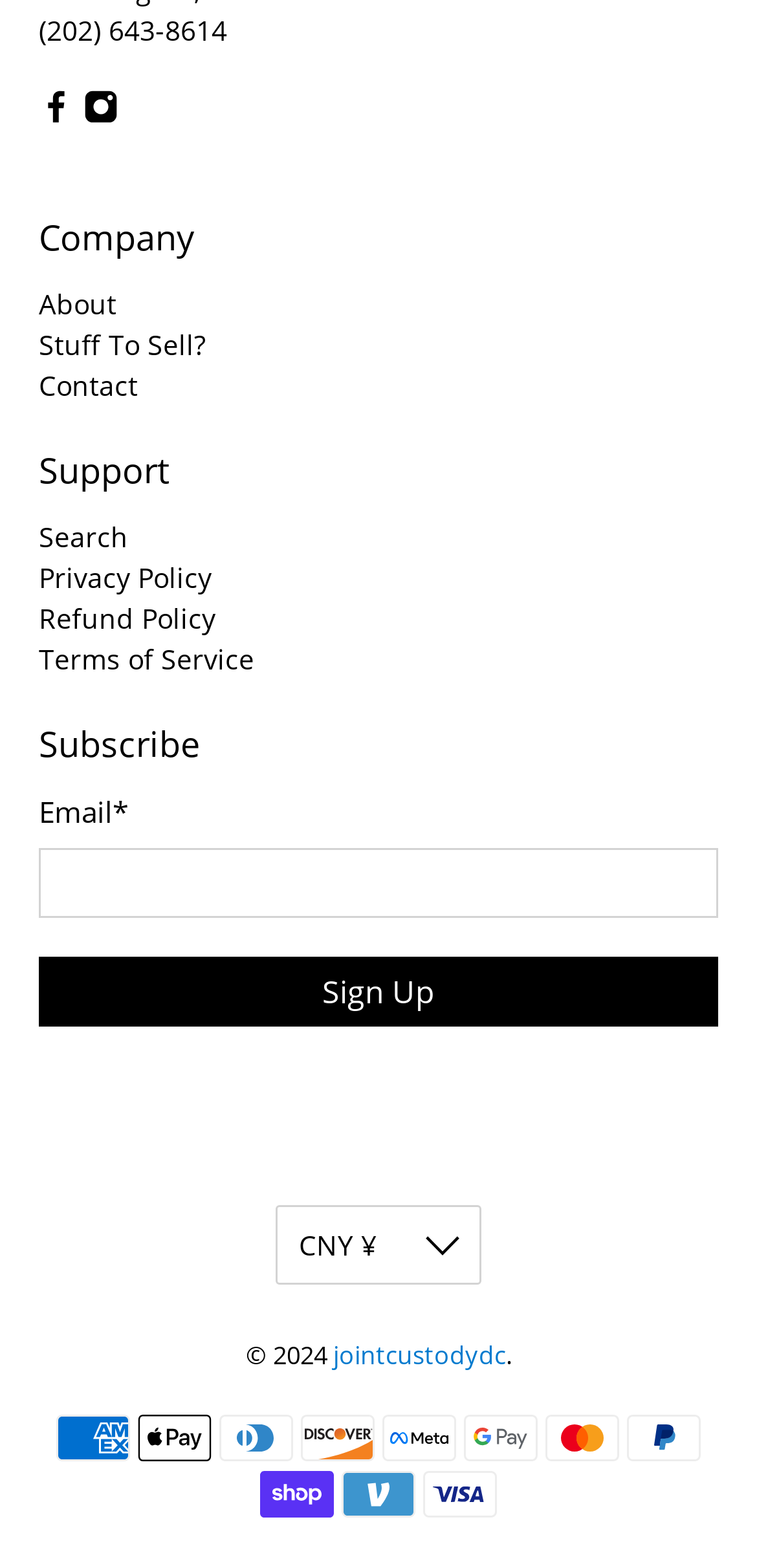Reply to the question with a brief word or phrase: How many payment methods are accepted?

11